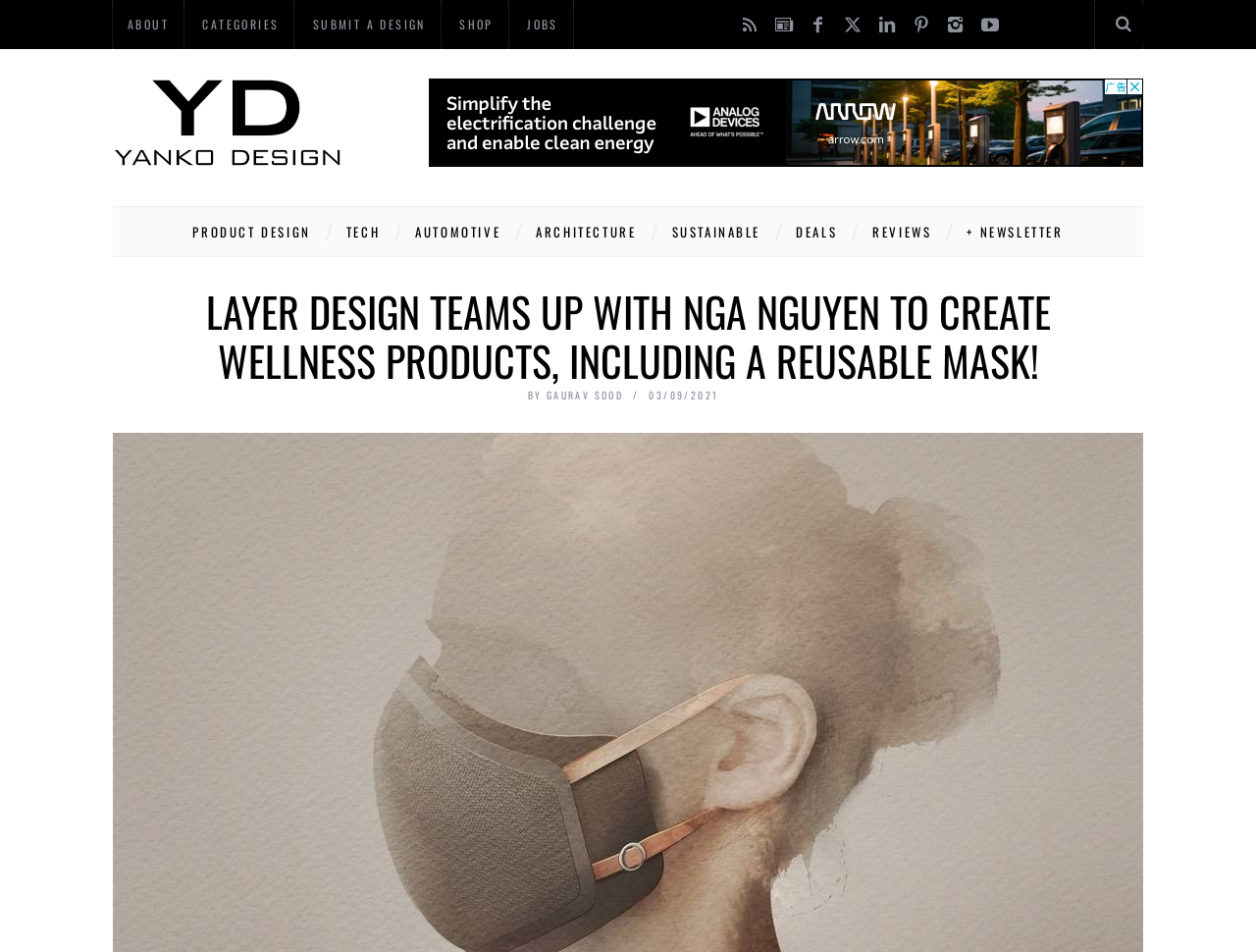Determine the bounding box coordinates of the region I should click to achieve the following instruction: "View the Senate page". Ensure the bounding box coordinates are four float numbers between 0 and 1, i.e., [left, top, right, bottom].

None